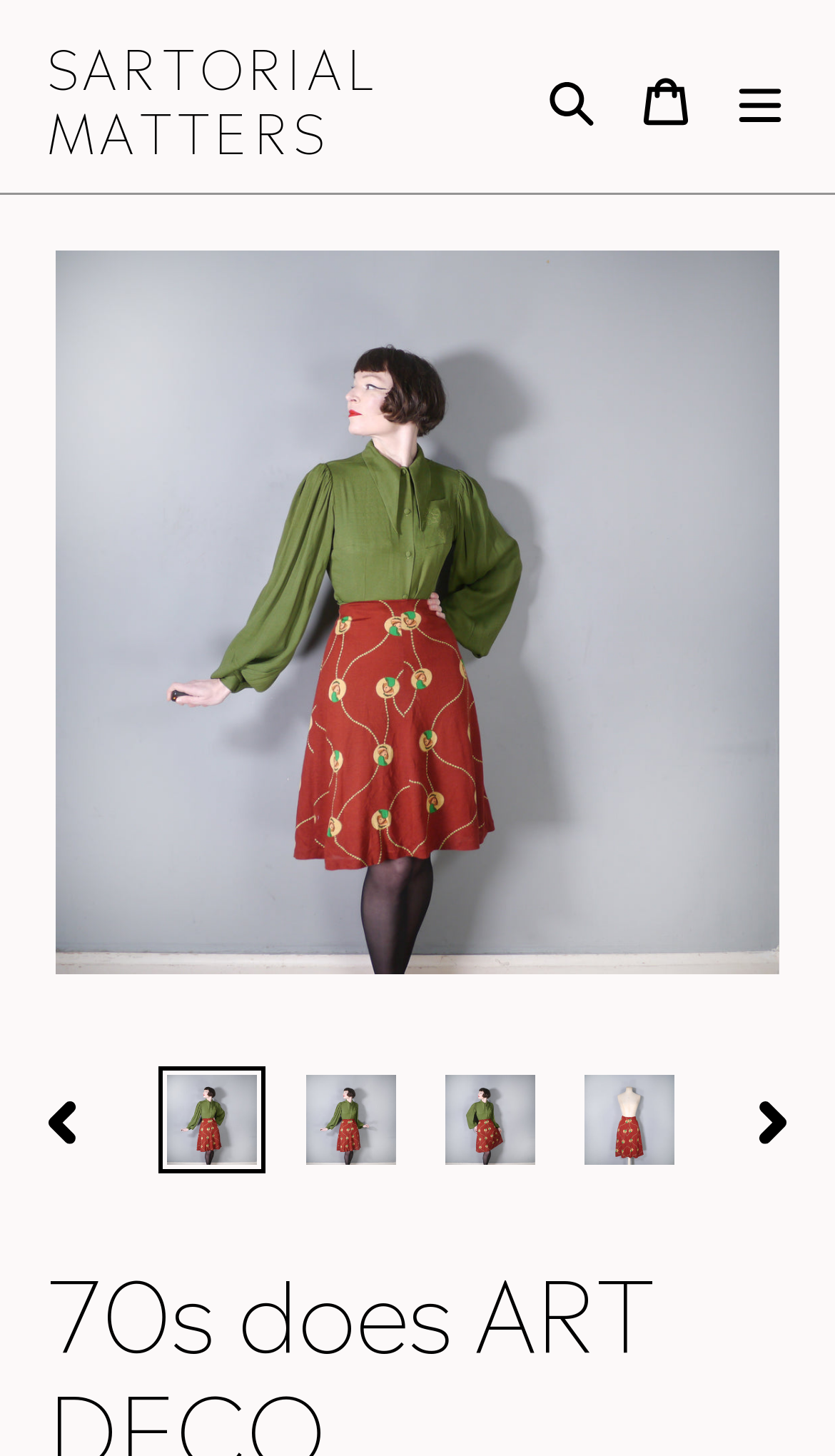What is the style of the skirt?
Use the information from the image to give a detailed answer to the question.

The meta description mentions a '70s skirt', which suggests that the style of the skirt is from the 1970s.